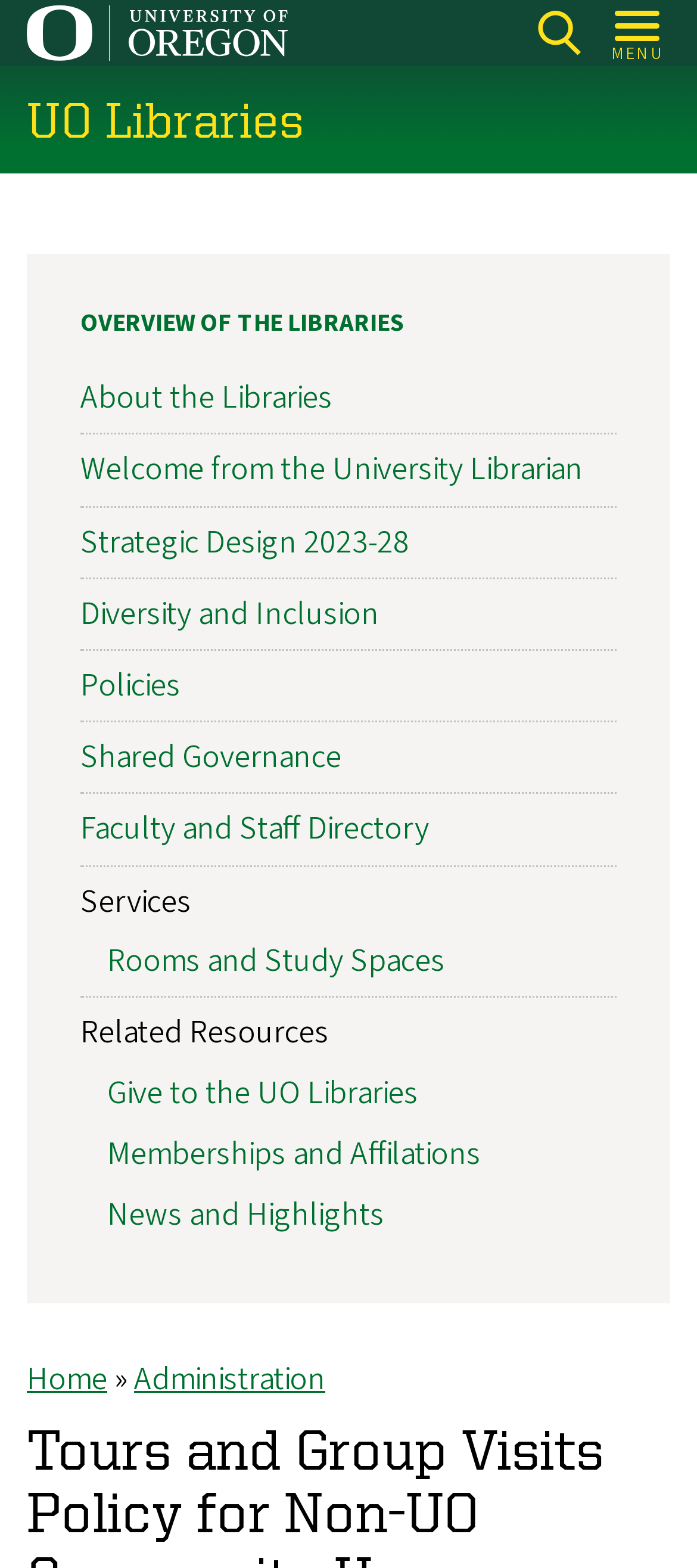Pinpoint the bounding box coordinates of the clickable element needed to complete the instruction: "Read the policy". The coordinates should be provided as four float numbers between 0 and 1: [left, top, right, bottom].

[0.115, 0.423, 0.259, 0.452]